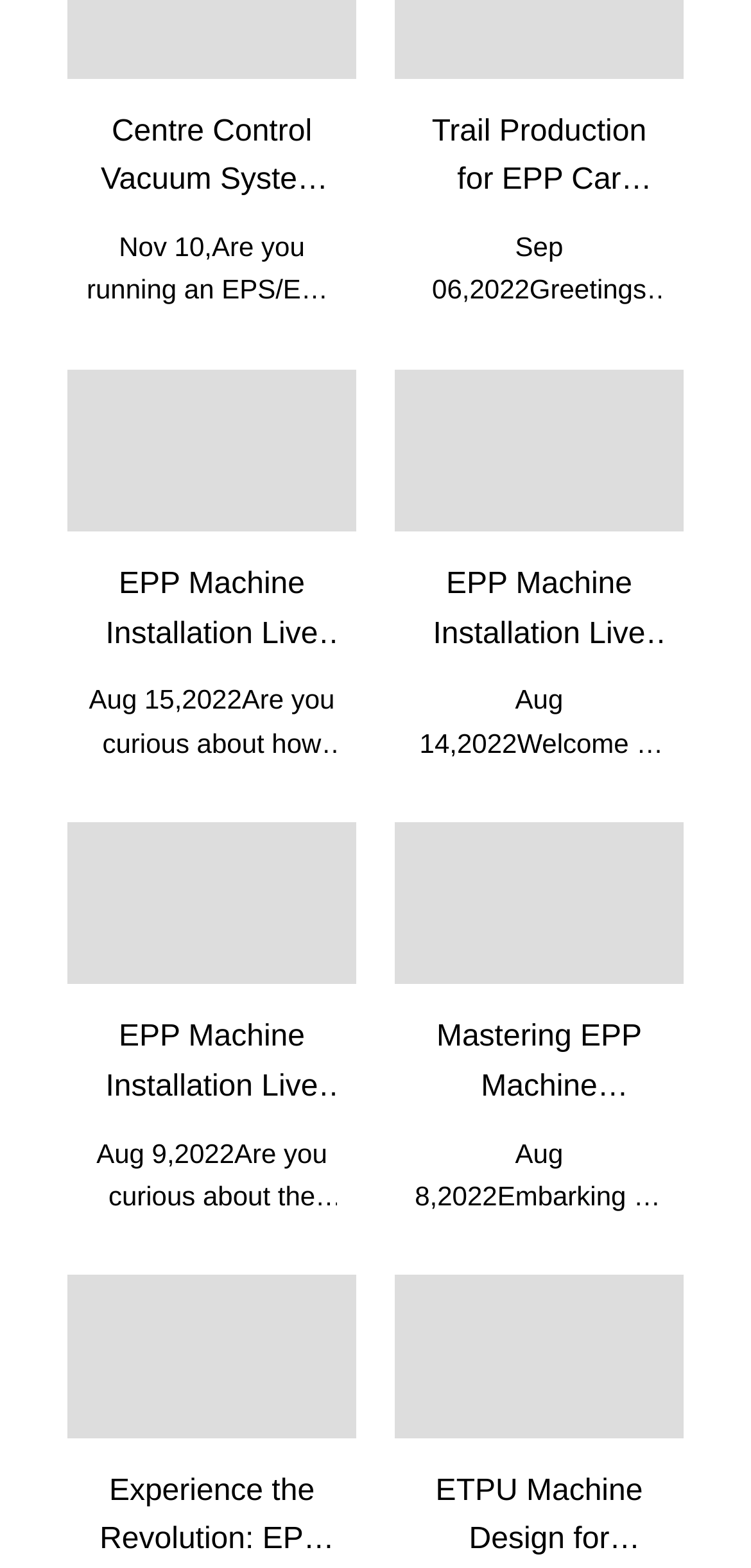Identify the coordinates of the bounding box for the element that must be clicked to accomplish the instruction: "Watch EPP Machine Installation Live Video".

[0.09, 0.235, 0.474, 0.339]